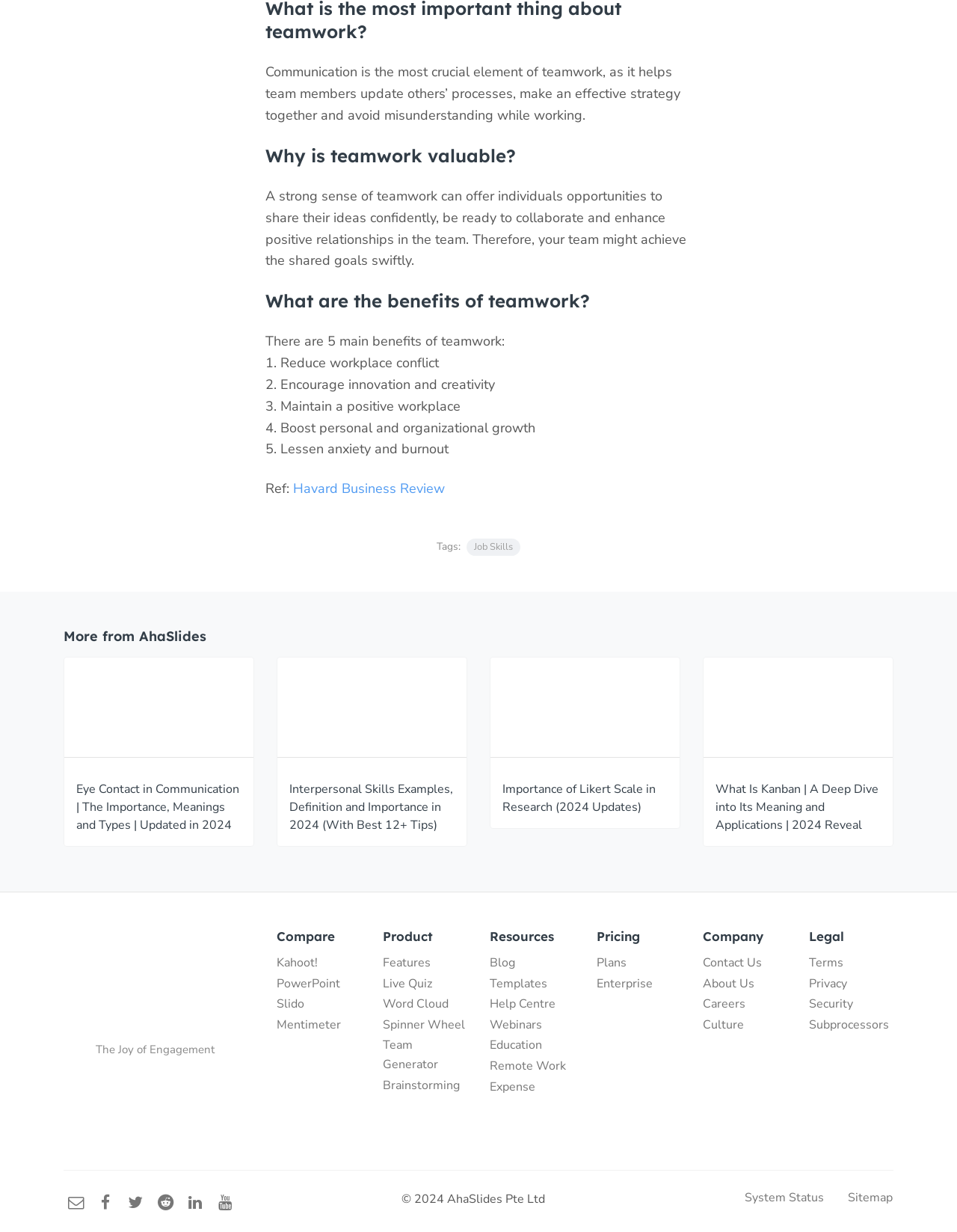What is the importance of teamwork?
Please respond to the question with a detailed and thorough explanation.

Based on the webpage content, teamwork is valuable because it helps team members update others’ processes, make an effective strategy together, and avoid misunderstanding while working. This is stated in the paragraph under the heading 'Why is teamwork valuable?'.